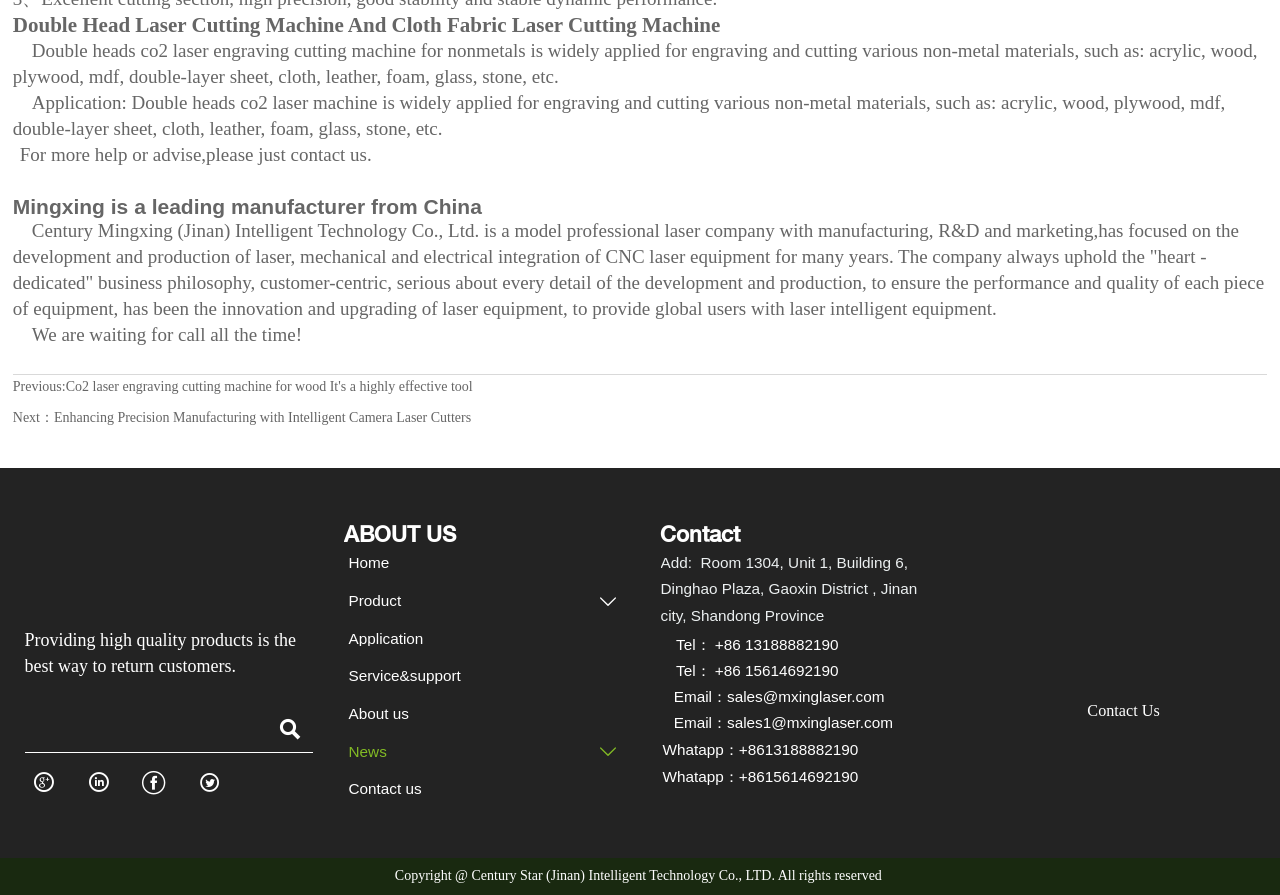Find the bounding box coordinates of the element to click in order to complete this instruction: "Click the link to Enhancing Precision Manufacturing with Intelligent Camera Laser Cutters". The bounding box coordinates must be four float numbers between 0 and 1, denoted as [left, top, right, bottom].

[0.042, 0.458, 0.368, 0.475]